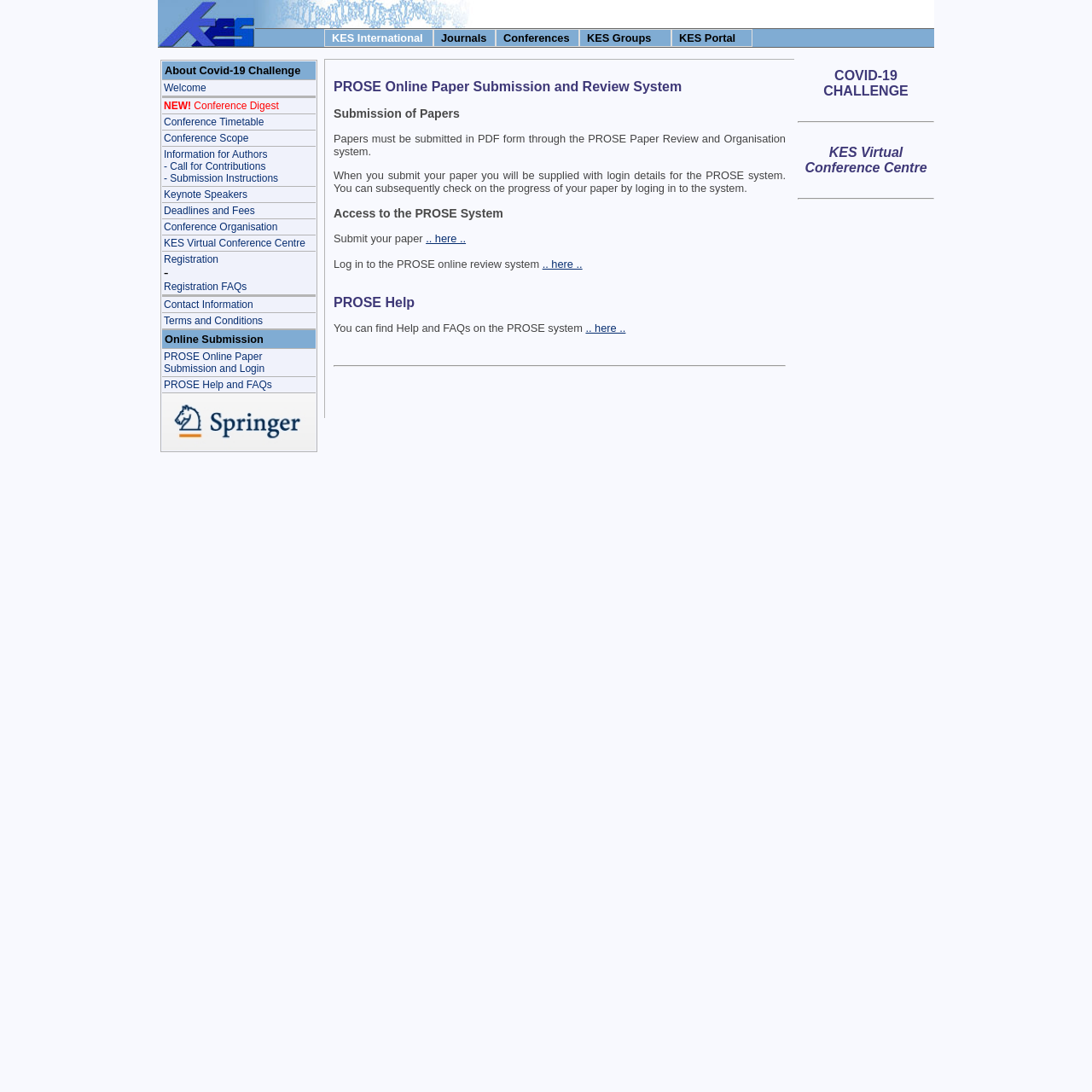Using the information in the image, could you please answer the following question in detail:
How can authors check the progress of their paper?

Authors can check the progress of their paper by logging in to the PROSE system, as mentioned in the static text 'When you submit your paper you will be supplied with login details for the PROSE system. You can subsequently check on the progress of your paper by logging in to the system'.